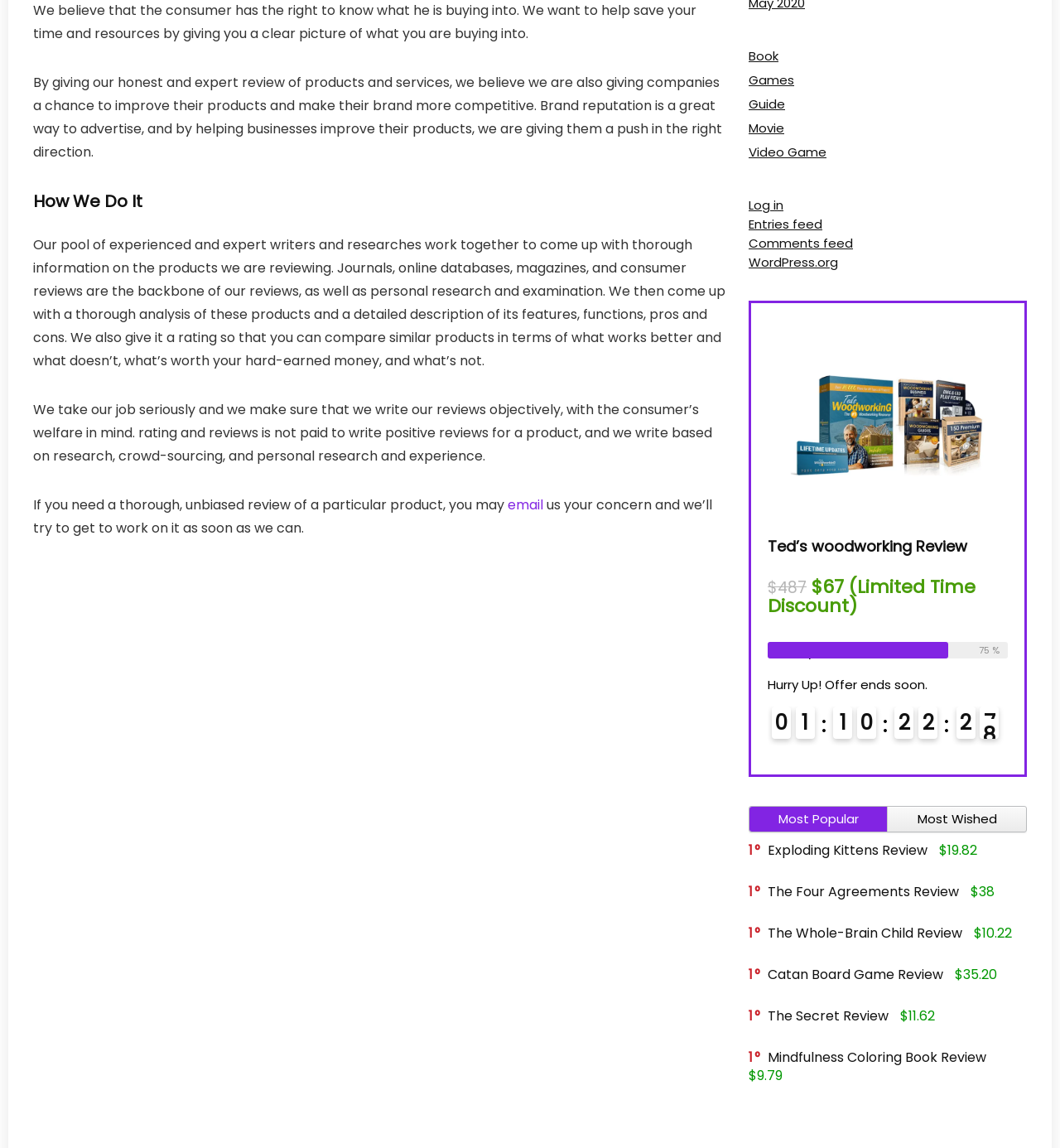Determine the bounding box coordinates for the HTML element mentioned in the following description: "The Whole-Brain Child Review". The coordinates should be a list of four floats ranging from 0 to 1, represented as [left, top, right, bottom].

[0.724, 0.804, 0.908, 0.821]